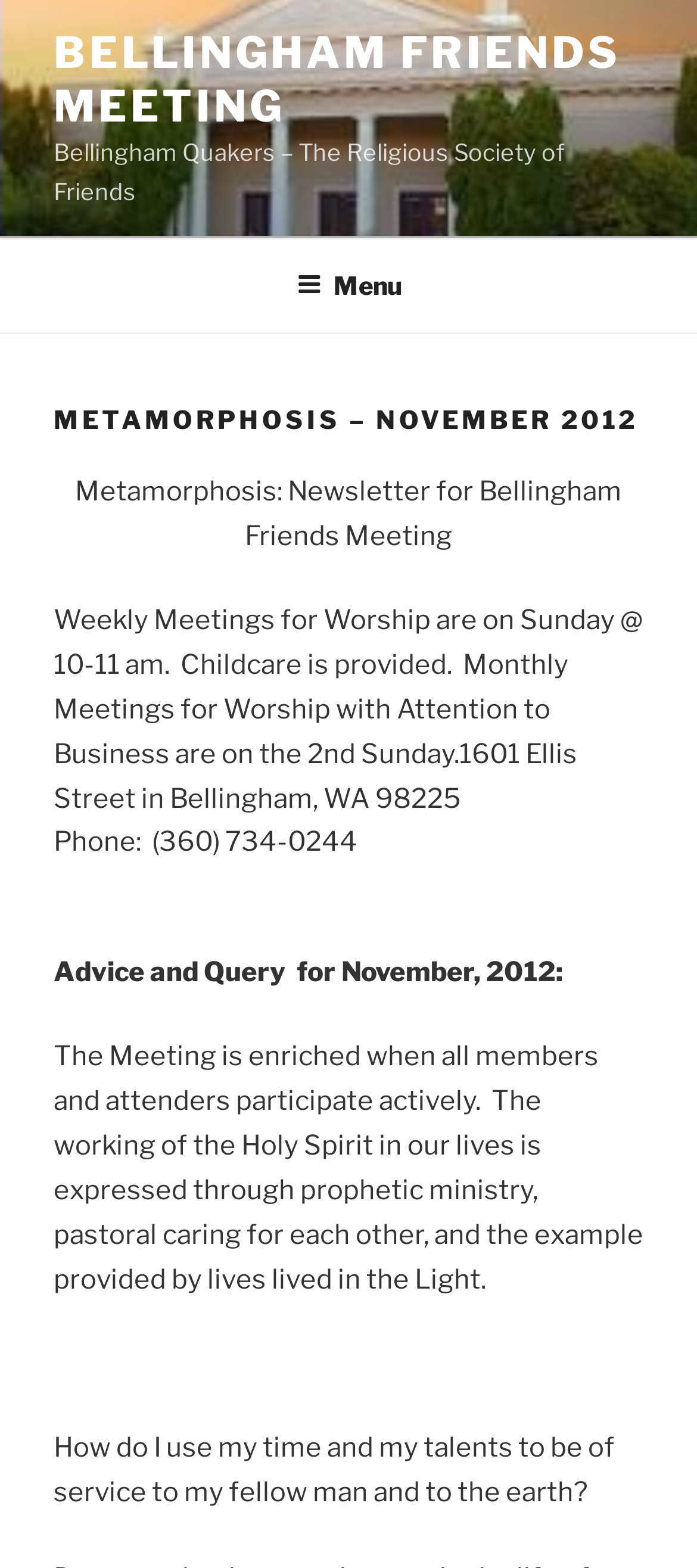Determine the bounding box coordinates of the UI element described below. Use the format (top-left x, top-left y, bottom-right x, bottom-right y) with floating point numbers between 0 and 1: Bellingham Friends Meeting

[0.077, 0.017, 0.891, 0.084]